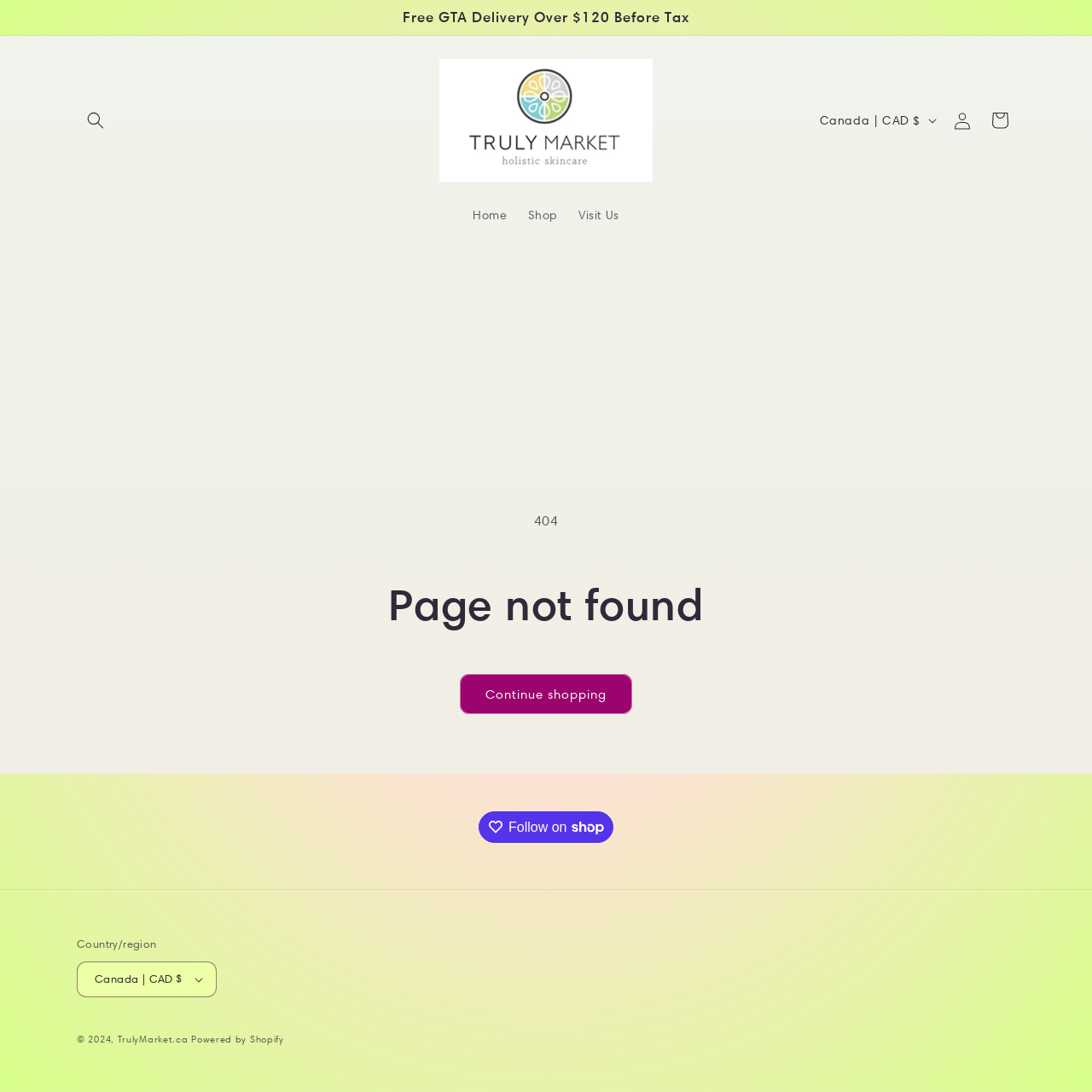Determine the bounding box coordinates of the clickable element to complete this instruction: "Follow on Shop". Provide the coordinates in the format of four float numbers between 0 and 1, [left, top, right, bottom].

[0.438, 0.743, 0.562, 0.772]